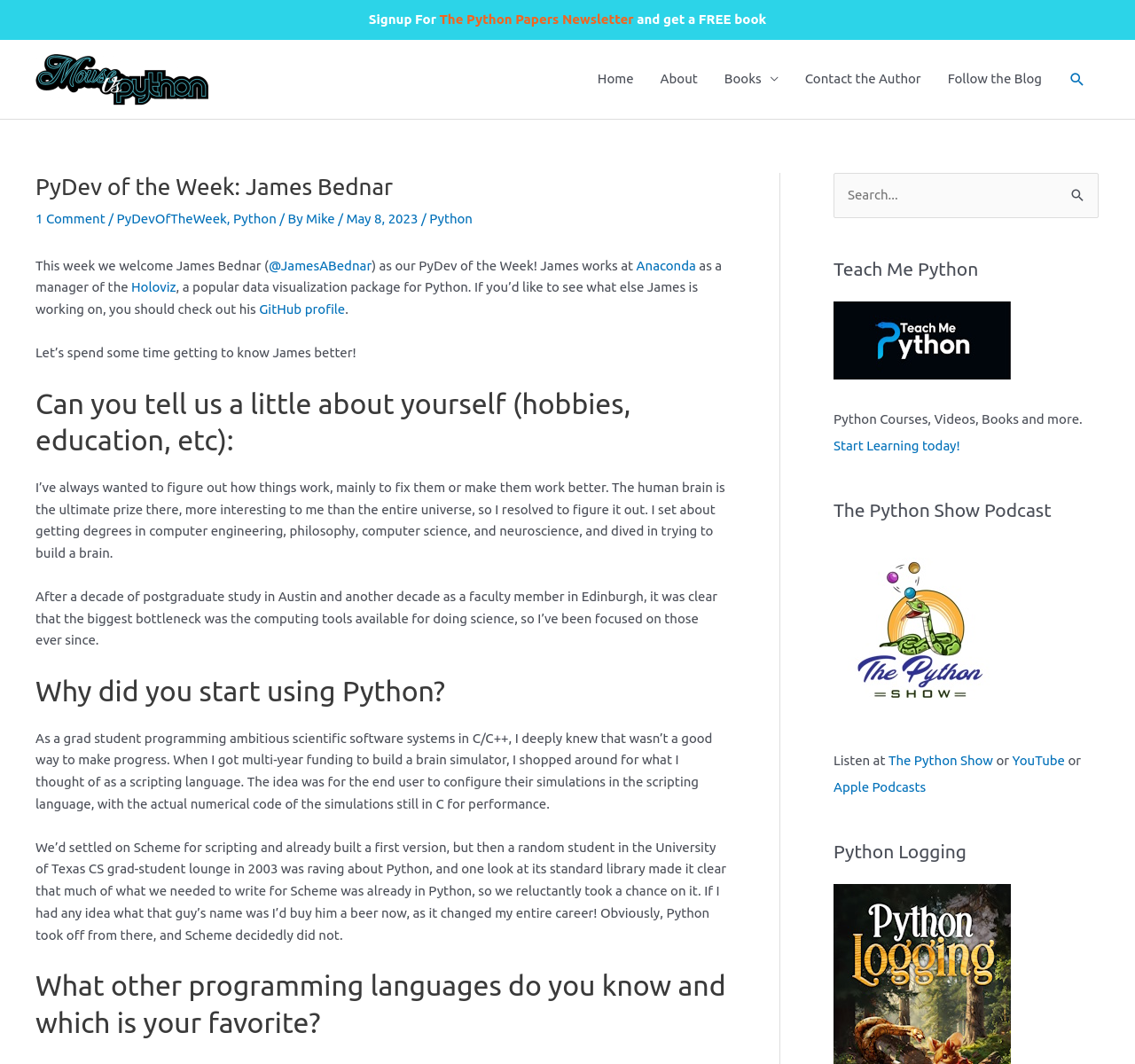Use a single word or phrase to answer this question: 
What is the name of the person featured as PyDev of the Week?

James Bednar